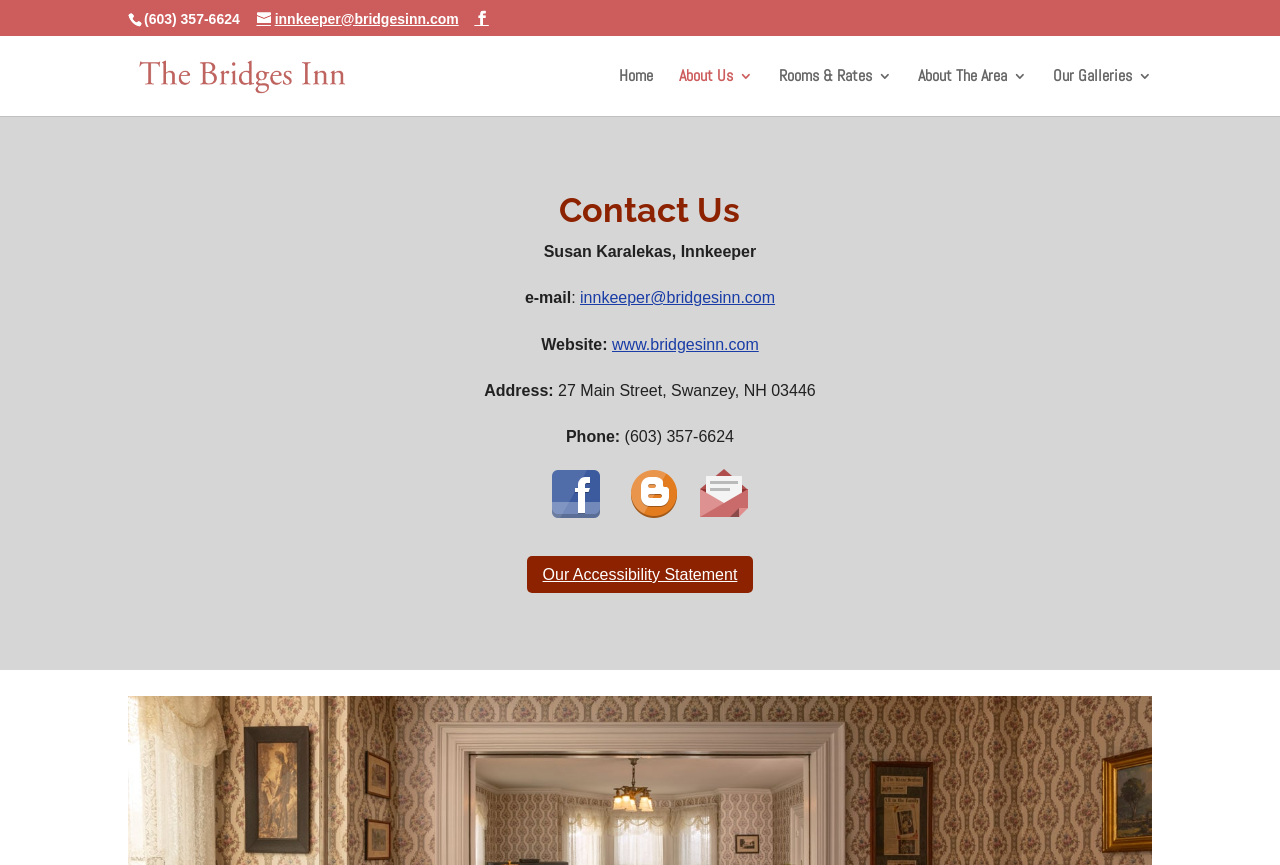What is the website of Bridges Inn?
Please provide a single word or phrase as your answer based on the screenshot.

www.bridgesinn.com